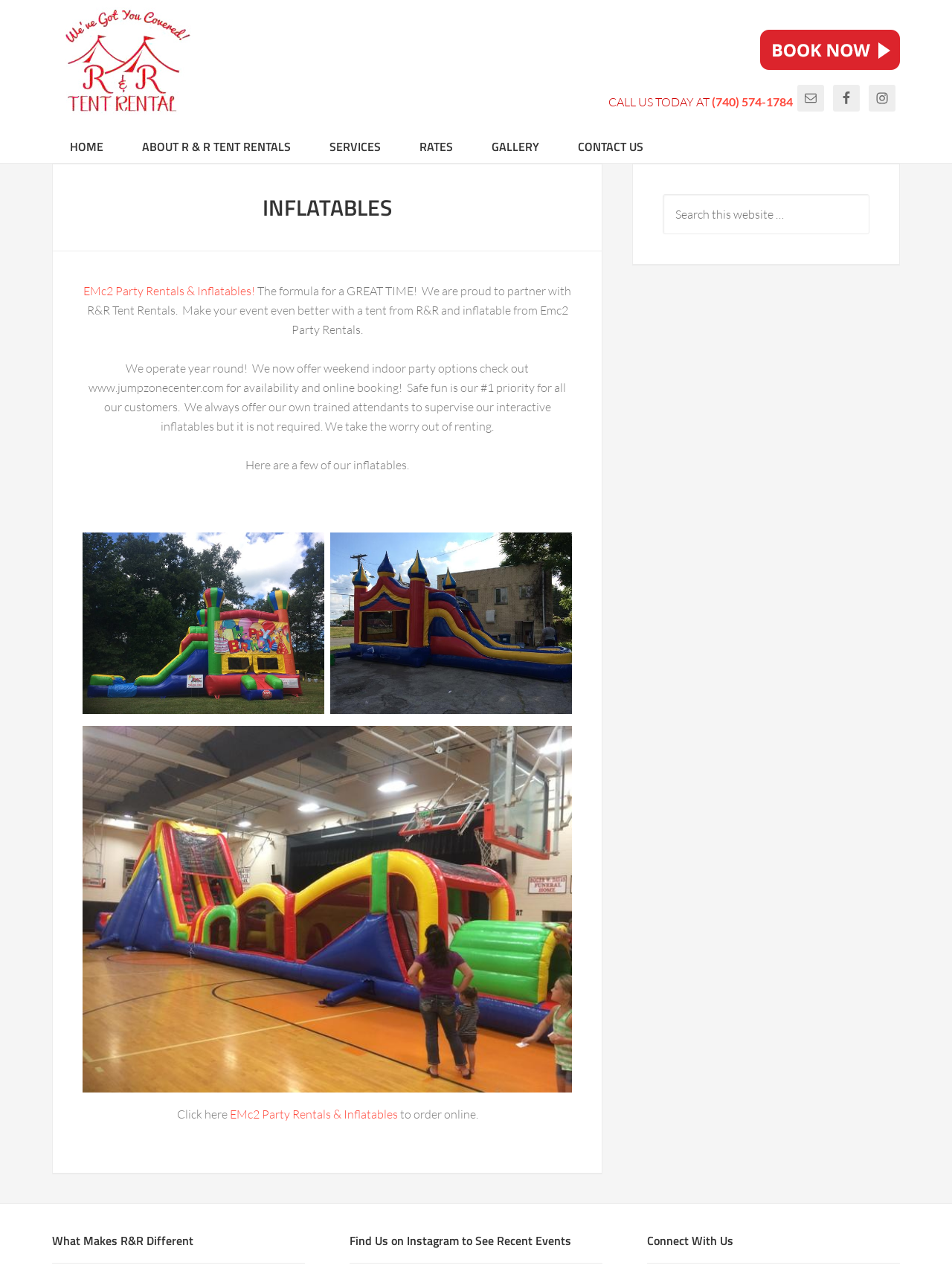Specify the bounding box coordinates of the region I need to click to perform the following instruction: "Click the 'HOME' link". The coordinates must be four float numbers in the range of 0 to 1, i.e., [left, top, right, bottom].

[0.055, 0.102, 0.127, 0.128]